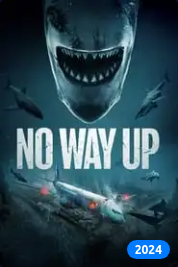Use a single word or phrase to answer the question:
What is looming above the aircraft?

A menacing shark